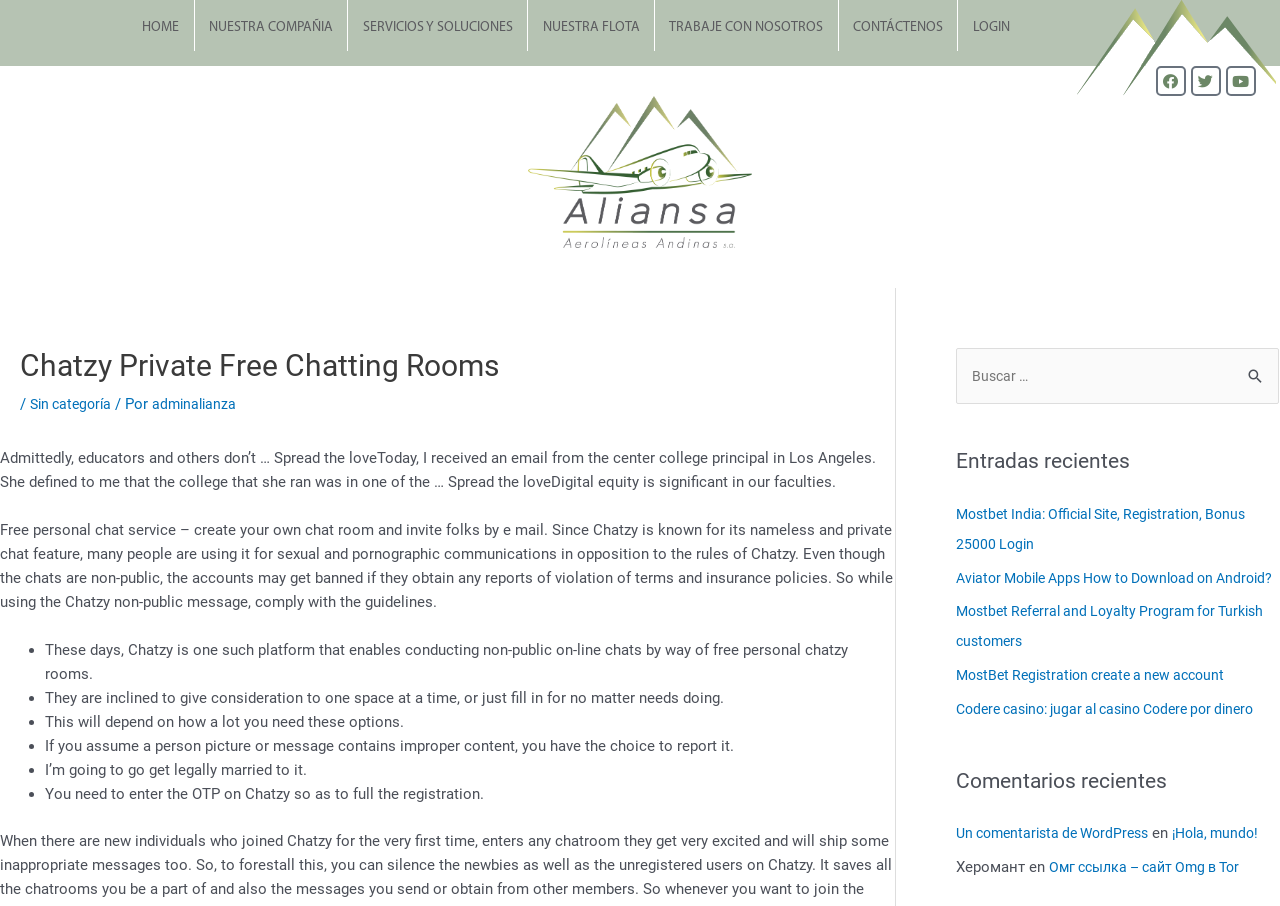Given the element description: "NUESTRA COMPAÑIA", predict the bounding box coordinates of this UI element. The coordinates must be four float numbers between 0 and 1, given as [left, top, right, bottom].

[0.152, 0.006, 0.271, 0.056]